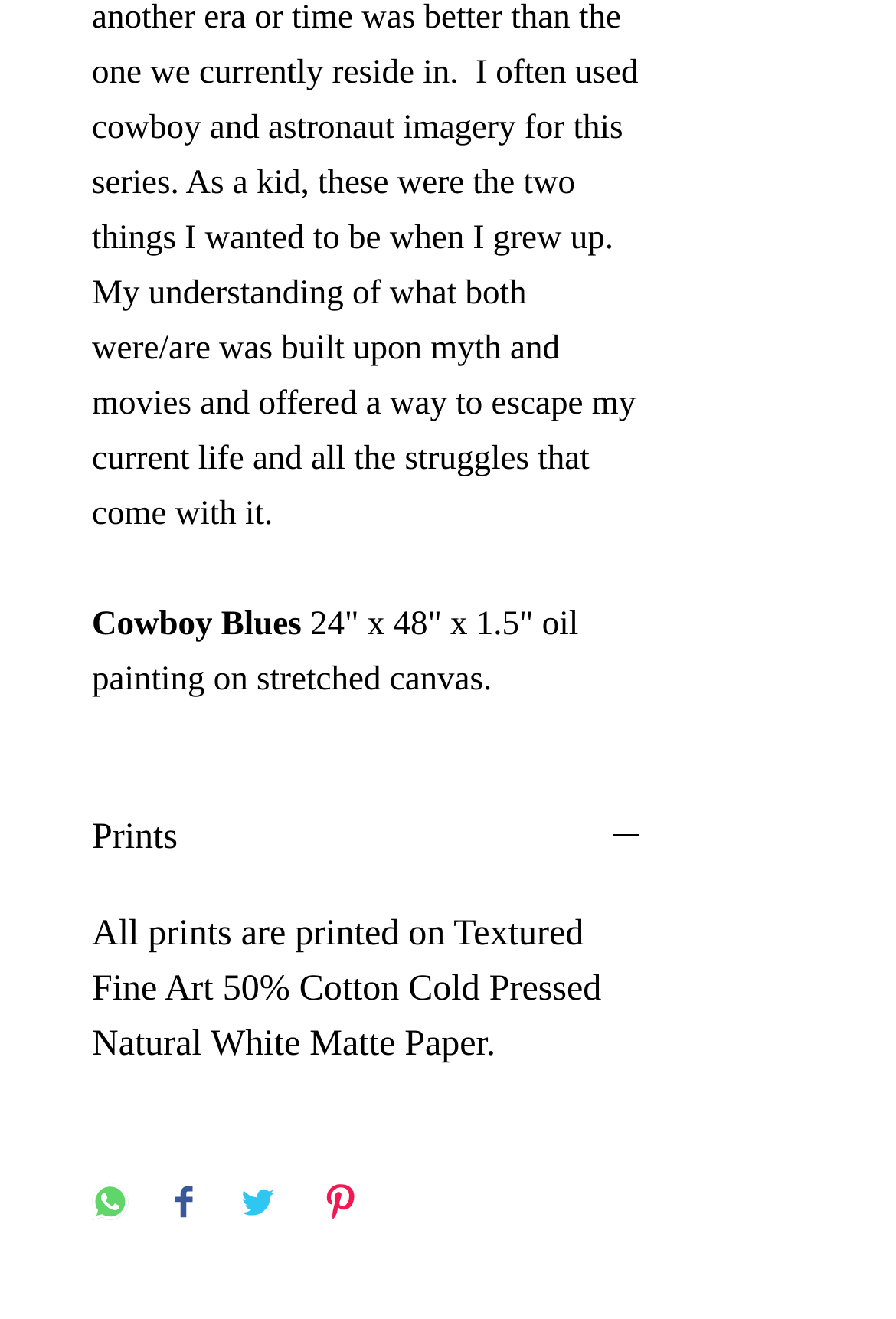Provide the bounding box coordinates for the UI element that is described by this text: "News & Events". The coordinates should be in the form of four float numbers between 0 and 1: [left, top, right, bottom].

None